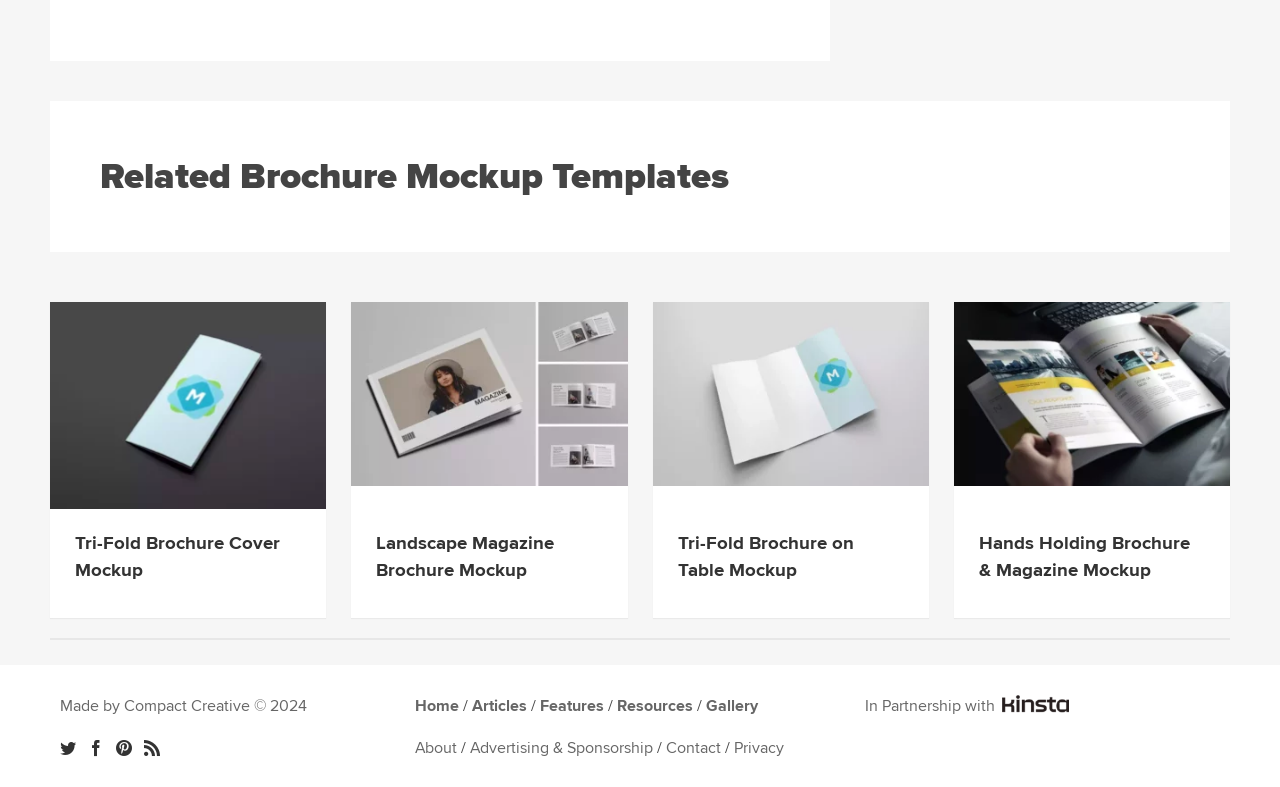Please identify the bounding box coordinates of the element's region that I should click in order to complete the following instruction: "Open Hands Holding Brochure & Magazine Mockup". The bounding box coordinates consist of four float numbers between 0 and 1, i.e., [left, top, right, bottom].

[0.765, 0.416, 0.941, 0.675]